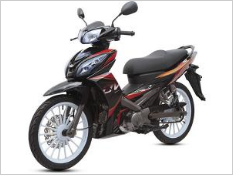Offer a detailed narrative of what is shown in the image.

The image showcases the DV 135 underbone motorcycle, characterized by its sleek design and modern features. This motorcycle features a sporty appearance with a combination of vibrant colors, including red and black accents. The bike is equipped with an ergonomic seat for rider comfort and boasts stylish, 18-spoke aluminum alloy rims that enhance its aesthetic appeal. The front is fitted with bright headlights, and the overall design aims for superior road grip, making it ideal for urban environments and beyond. This motorcycle exemplifies a blend of functionality and aesthetic flair, ensuring a reliable and enjoyable ride for enthusiasts.